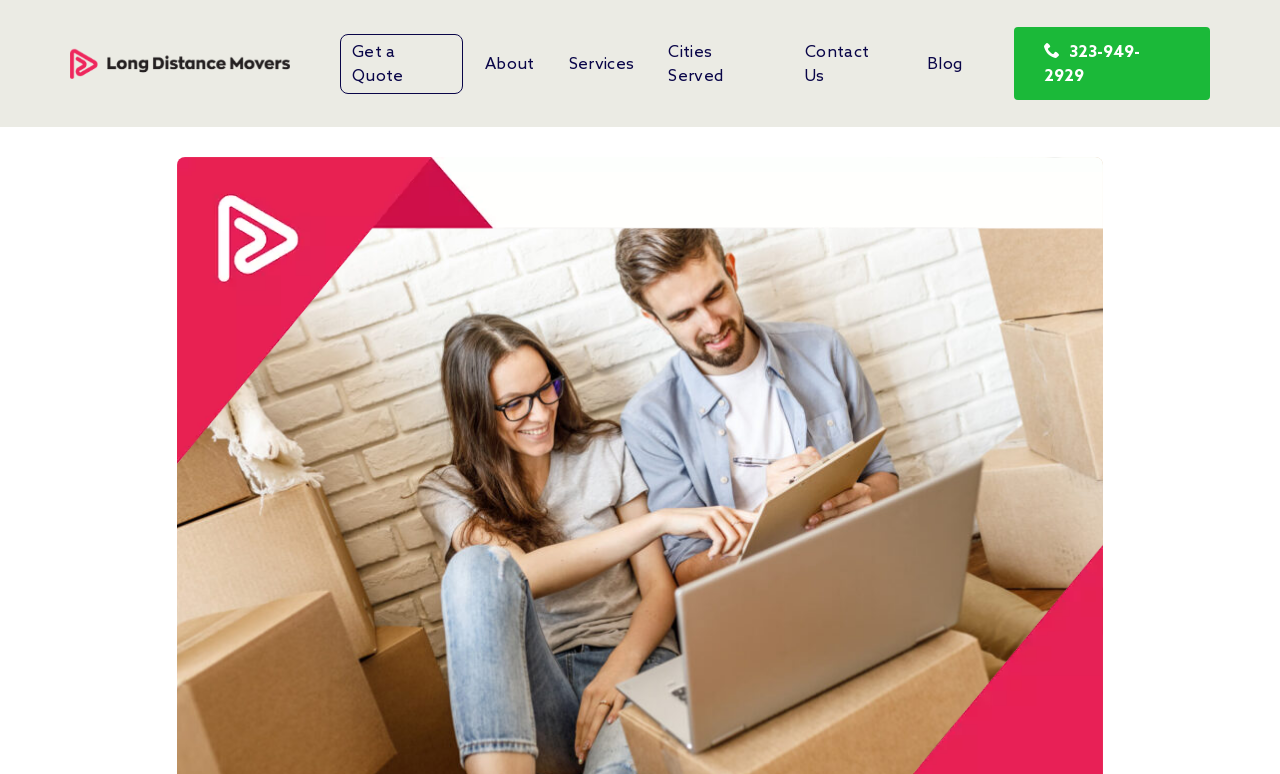Please answer the following question using a single word or phrase: 
What other resources are available on this website?

Blog, Cities Served, etc.